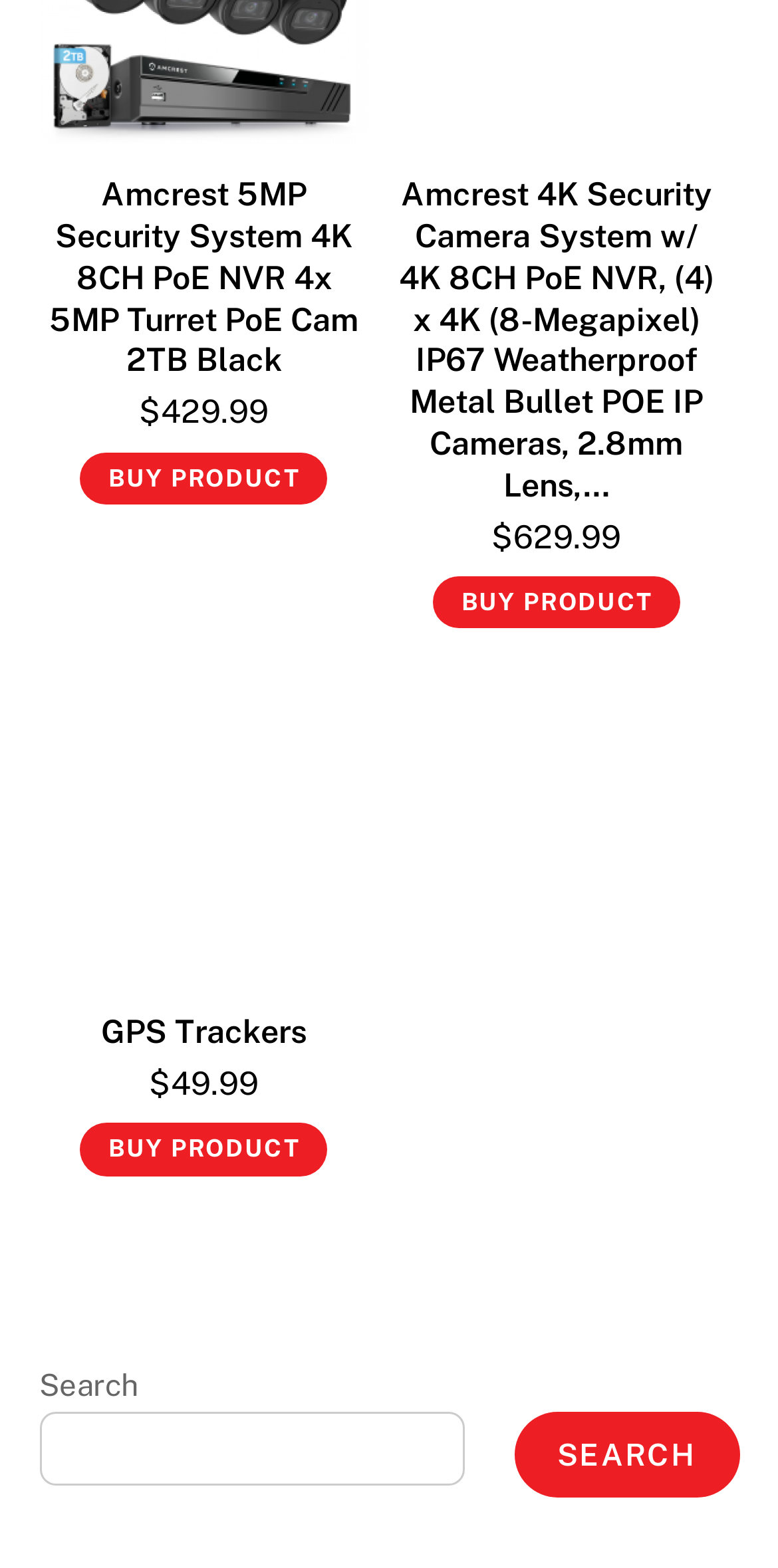Using the element description: "parent_node: SEARCH name="s"", determine the bounding box coordinates. The coordinates should be in the format [left, top, right, bottom], with values between 0 and 1.

[0.05, 0.901, 0.597, 0.948]